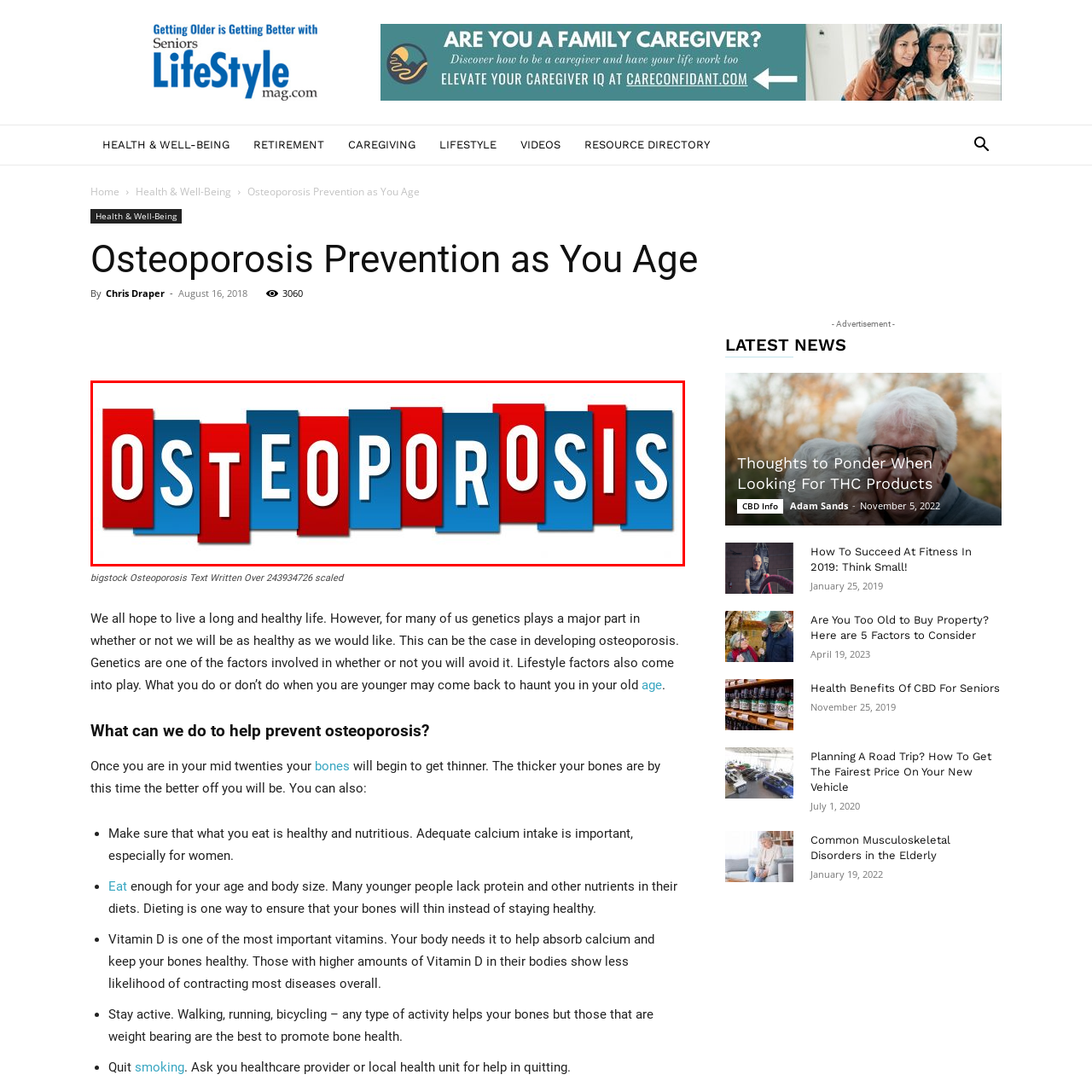What is the background of the letters in the image?
Observe the image within the red bounding box and formulate a detailed response using the visual elements present.

According to the caption, each letter is outlined against a backdrop of alternating red and blue blocks, which creates a visually striking effect.